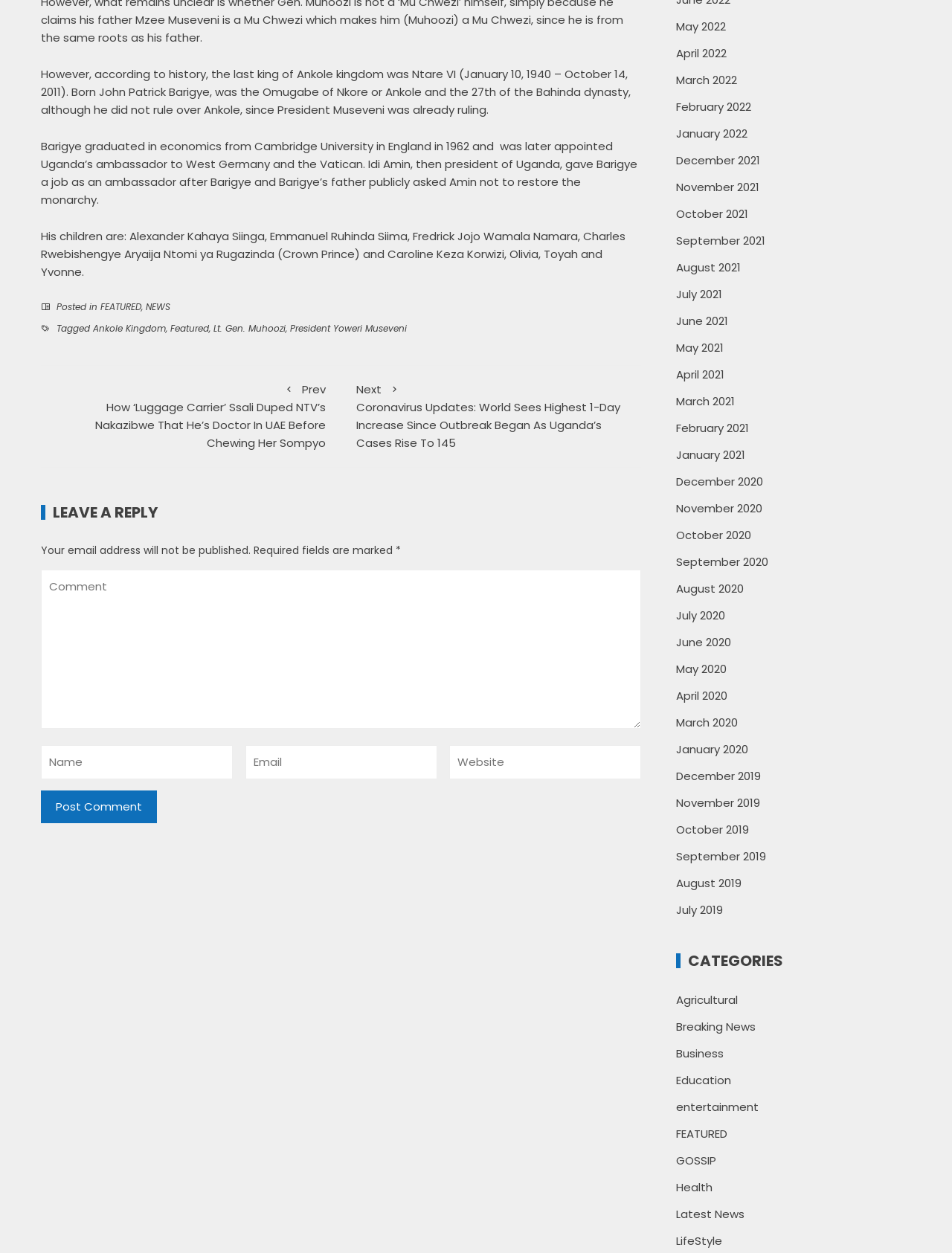Locate the bounding box coordinates of the clickable area to execute the instruction: "Post a comment". Provide the coordinates as four float numbers between 0 and 1, represented as [left, top, right, bottom].

[0.043, 0.631, 0.165, 0.657]